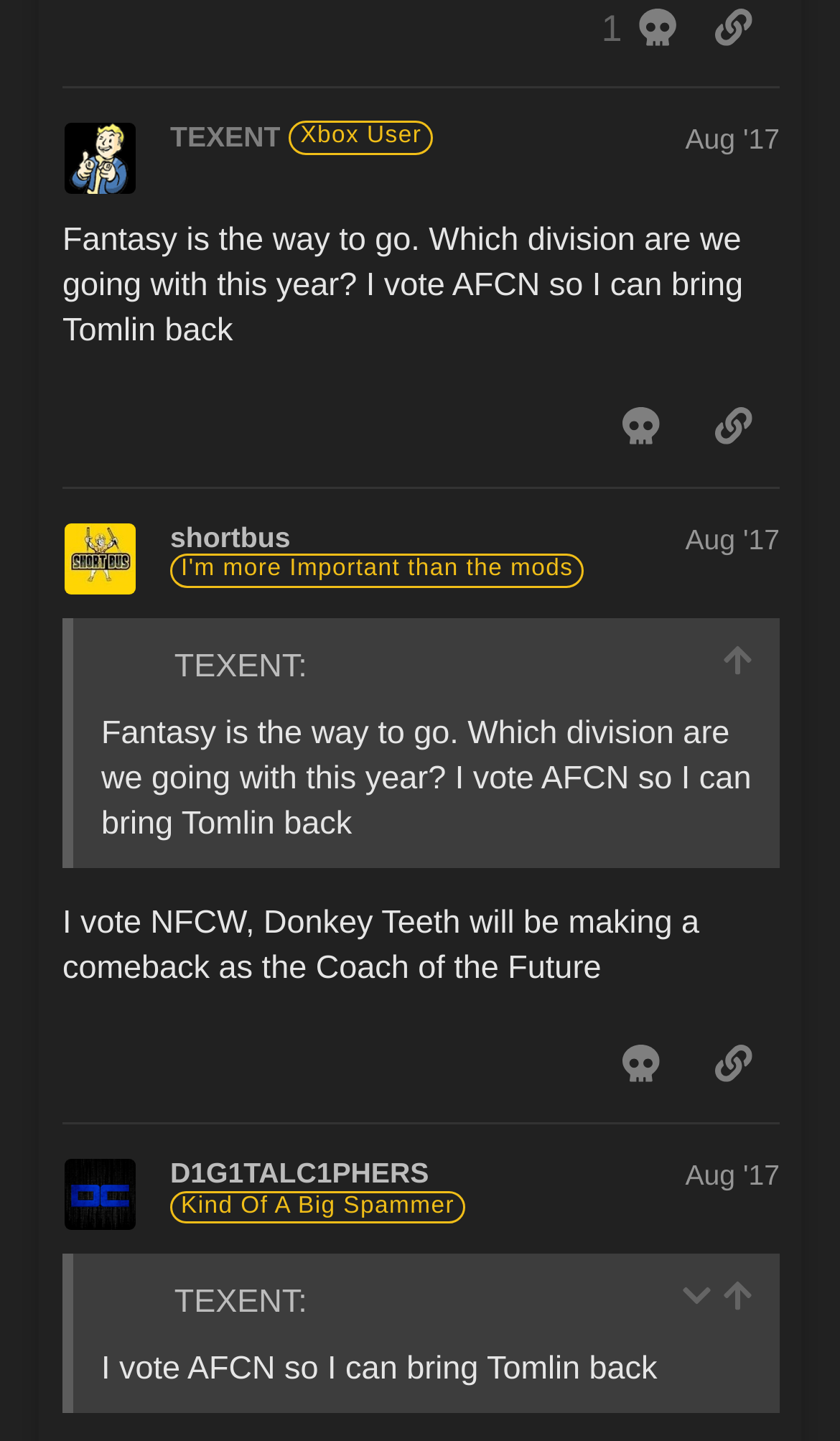Indicate the bounding box coordinates of the element that needs to be clicked to satisfy the following instruction: "Share a link to the post by TEXENT". The coordinates should be four float numbers between 0 and 1, i.e., [left, top, right, bottom].

[0.817, 0.268, 0.928, 0.325]